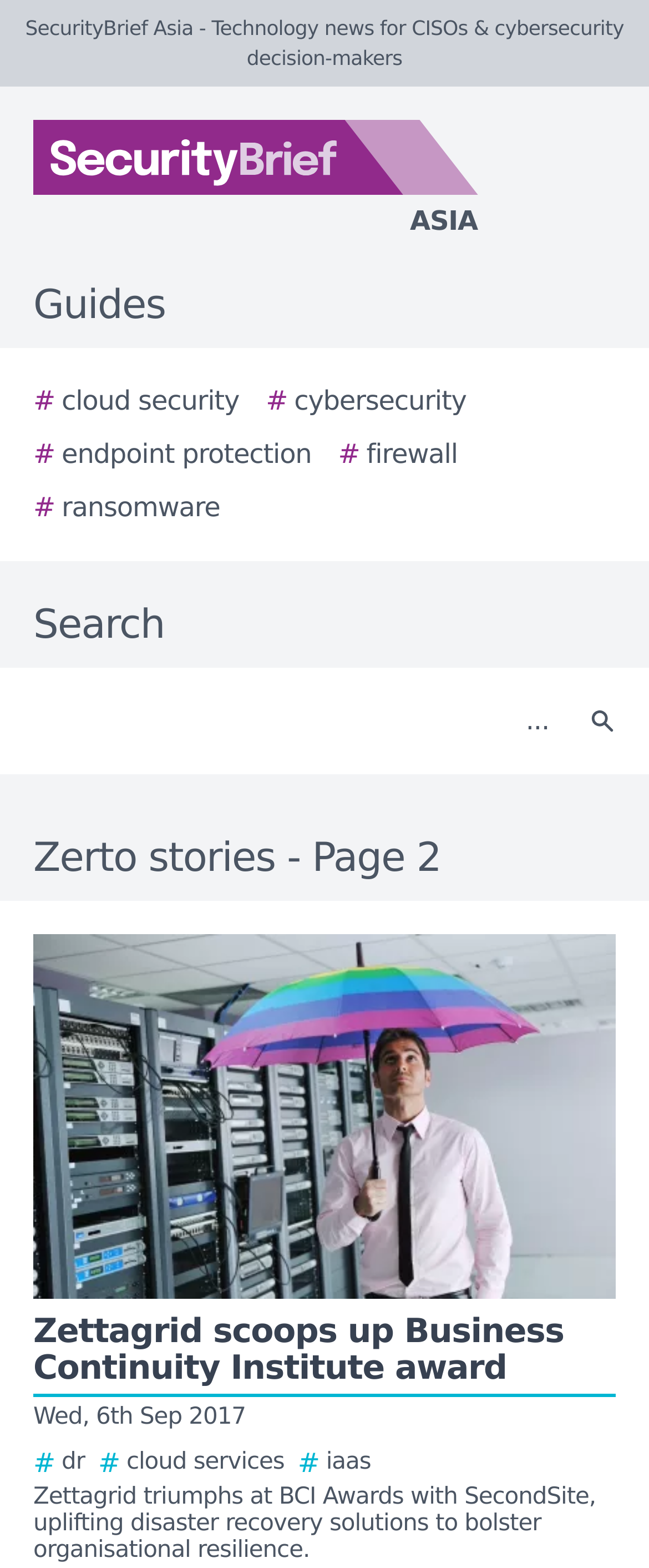Please indicate the bounding box coordinates of the element's region to be clicked to achieve the instruction: "Click submit". Provide the coordinates as four float numbers between 0 and 1, i.e., [left, top, right, bottom].

None